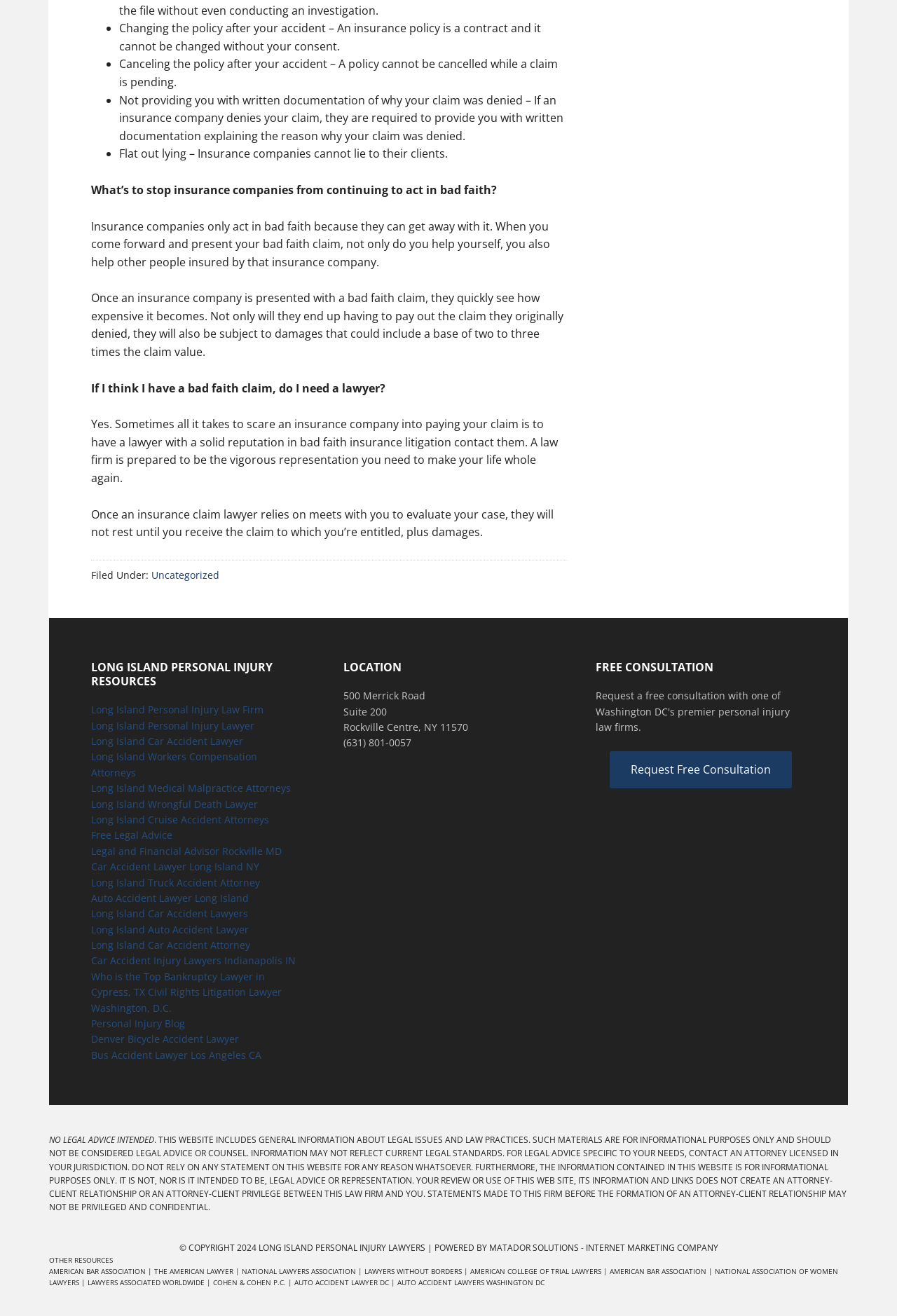Pinpoint the bounding box coordinates of the area that must be clicked to complete this instruction: "Read about 'What’s to stop insurance companies from continuing to act in bad faith?'".

[0.102, 0.138, 0.554, 0.15]